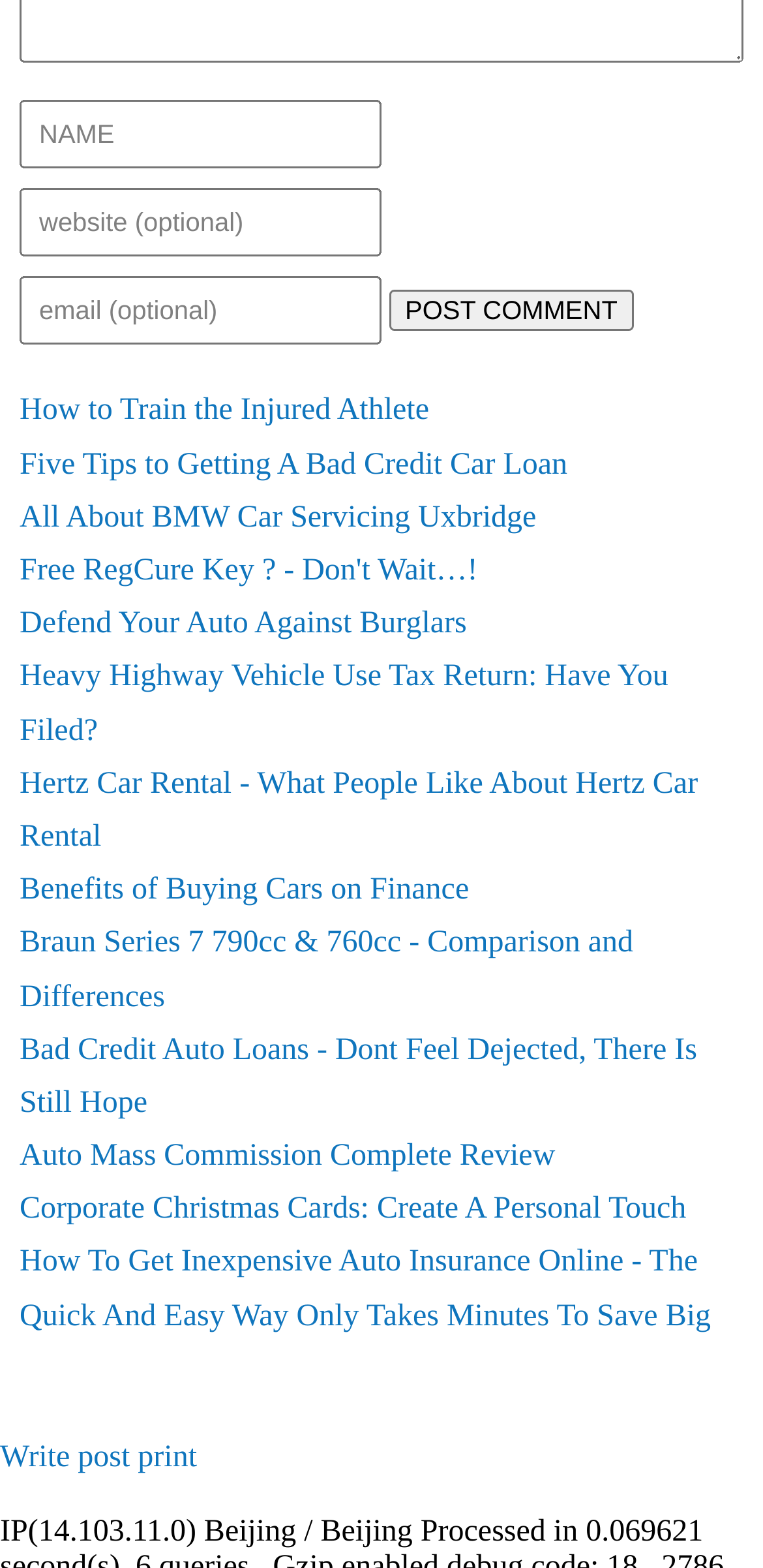Using the image as a reference, answer the following question in as much detail as possible:
What type of content is listed on this webpage?

The webpage contains a list of links with descriptive titles, such as 'How to Train the Injured Athlete' and 'Benefits of Buying Cars on Finance'. This suggests that the webpage is listing articles or blog posts on various topics.